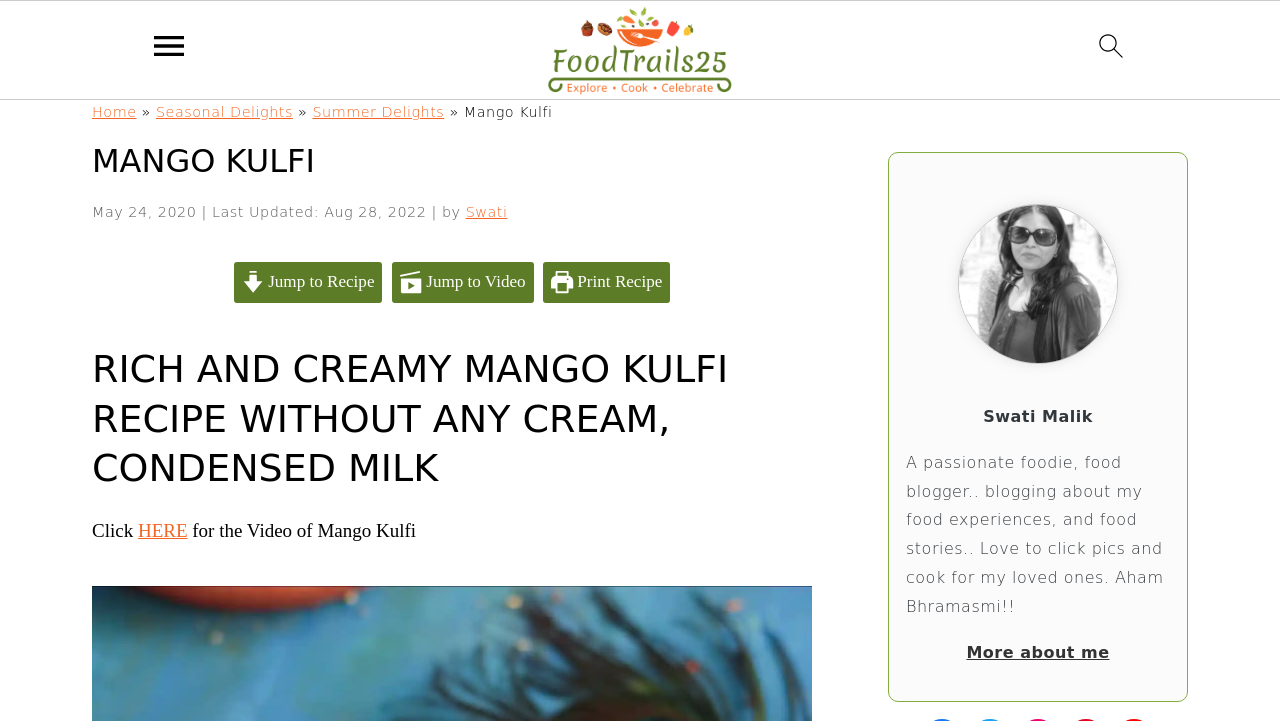What is the purpose of the 'Jump to Recipe' link?
Refer to the screenshot and respond with a concise word or phrase.

To jump to the recipe